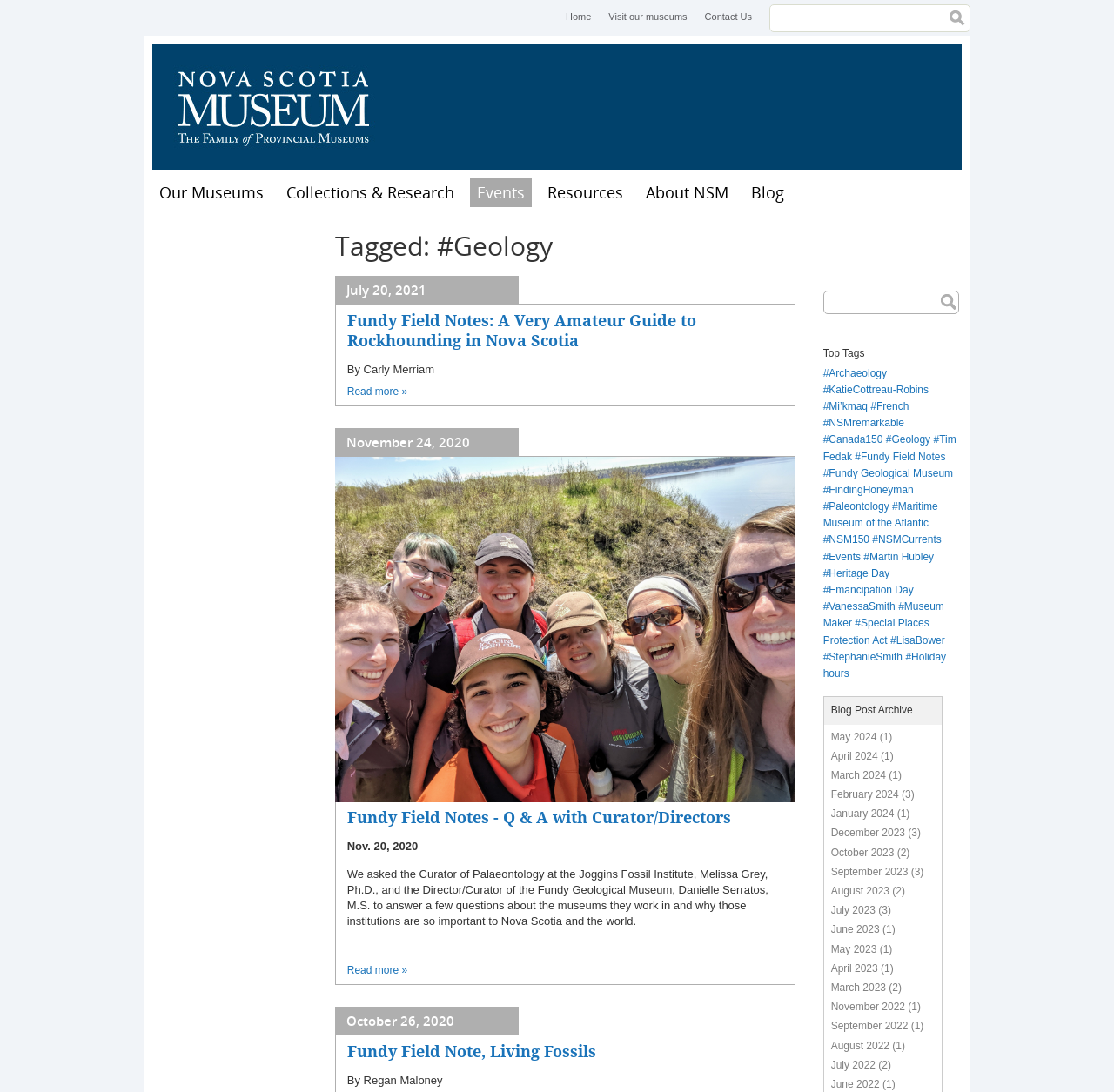Can you show the bounding box coordinates of the region to click on to complete the task described in the instruction: "Explore the Geology section"?

[0.301, 0.21, 0.714, 0.253]